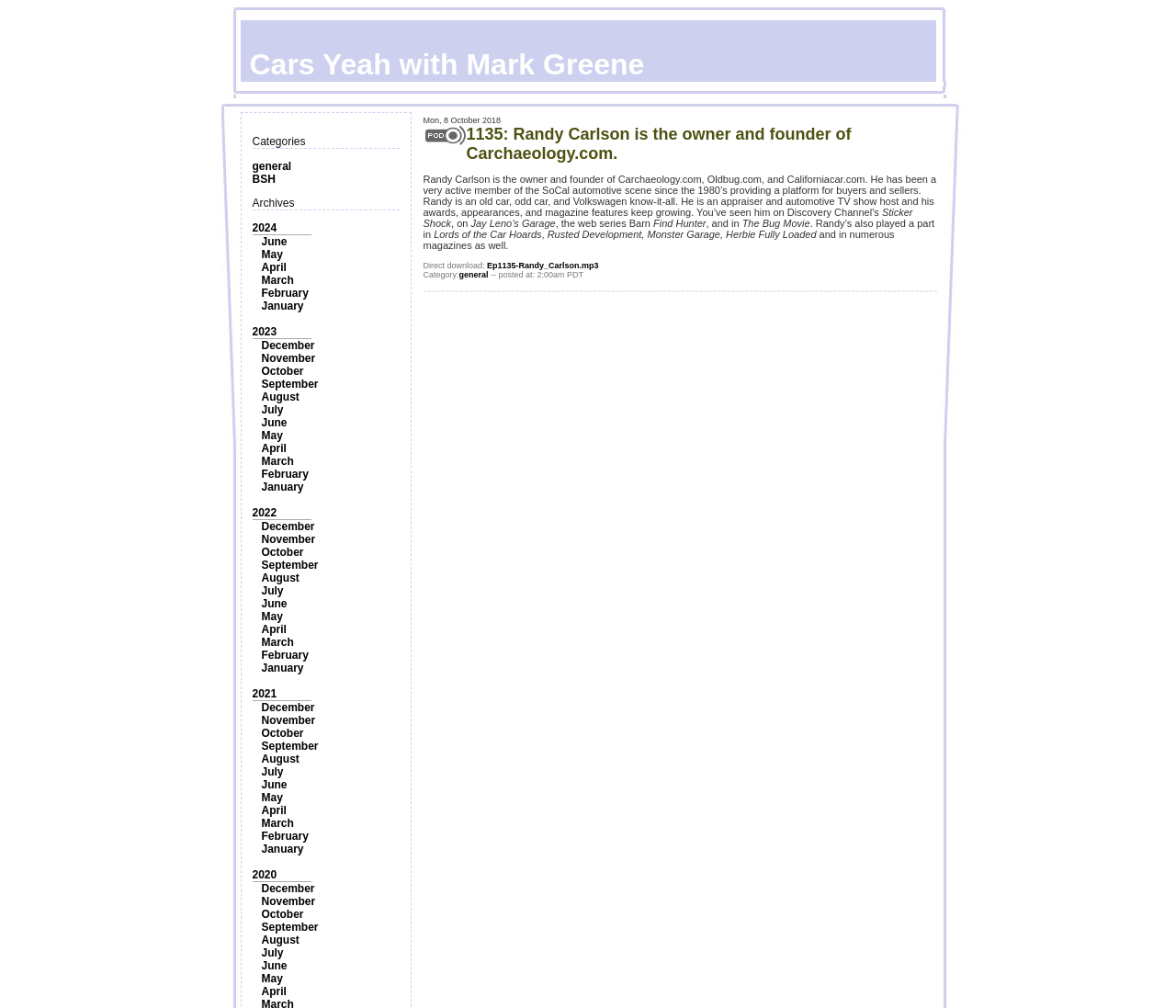Determine the bounding box for the UI element that matches this description: "October".

[0.222, 0.901, 0.258, 0.913]